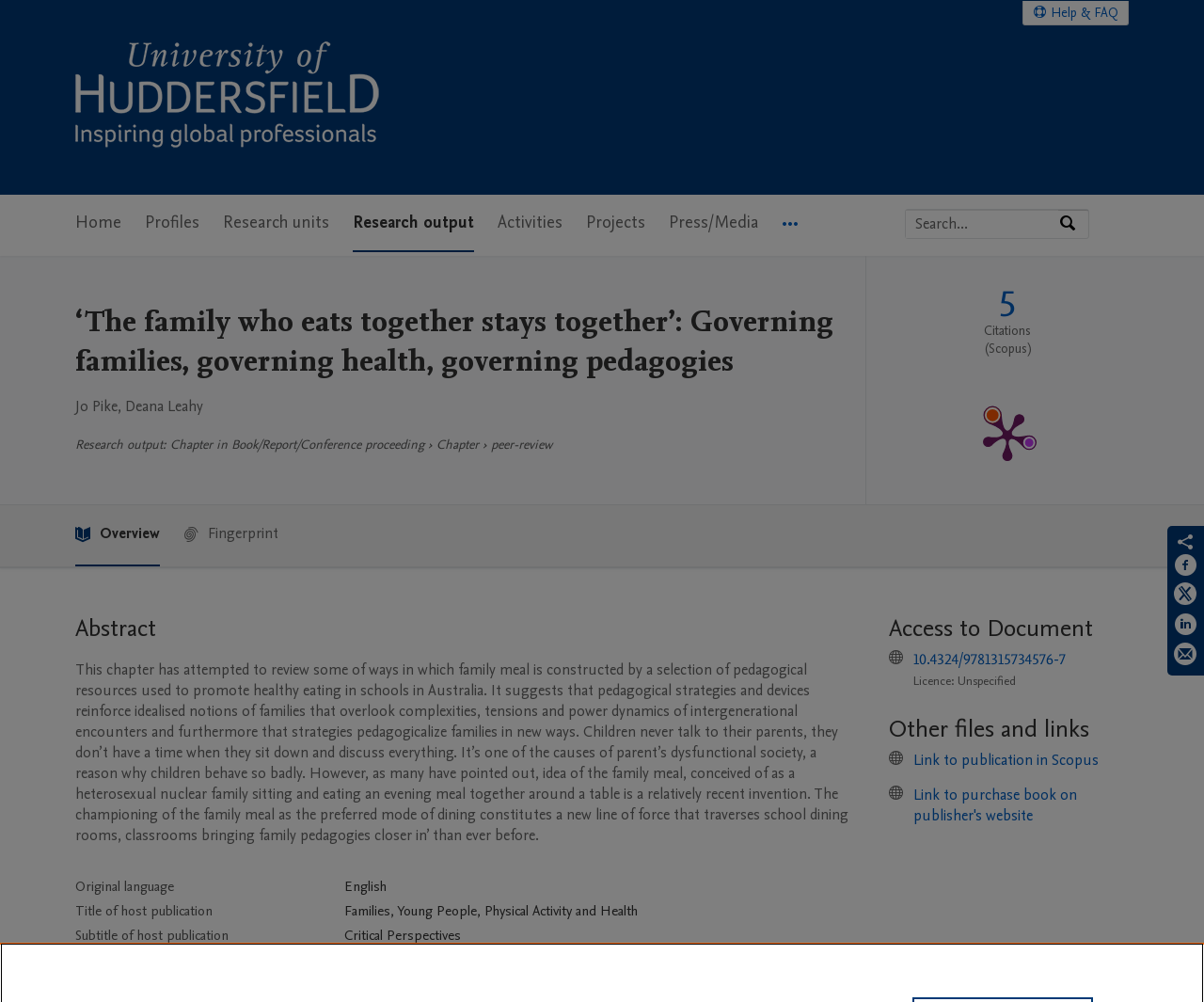Respond to the following query with just one word or a short phrase: 
What is the title of the research output?

'The family who eats together stays together': Governing families, governing health, governing pedagogies